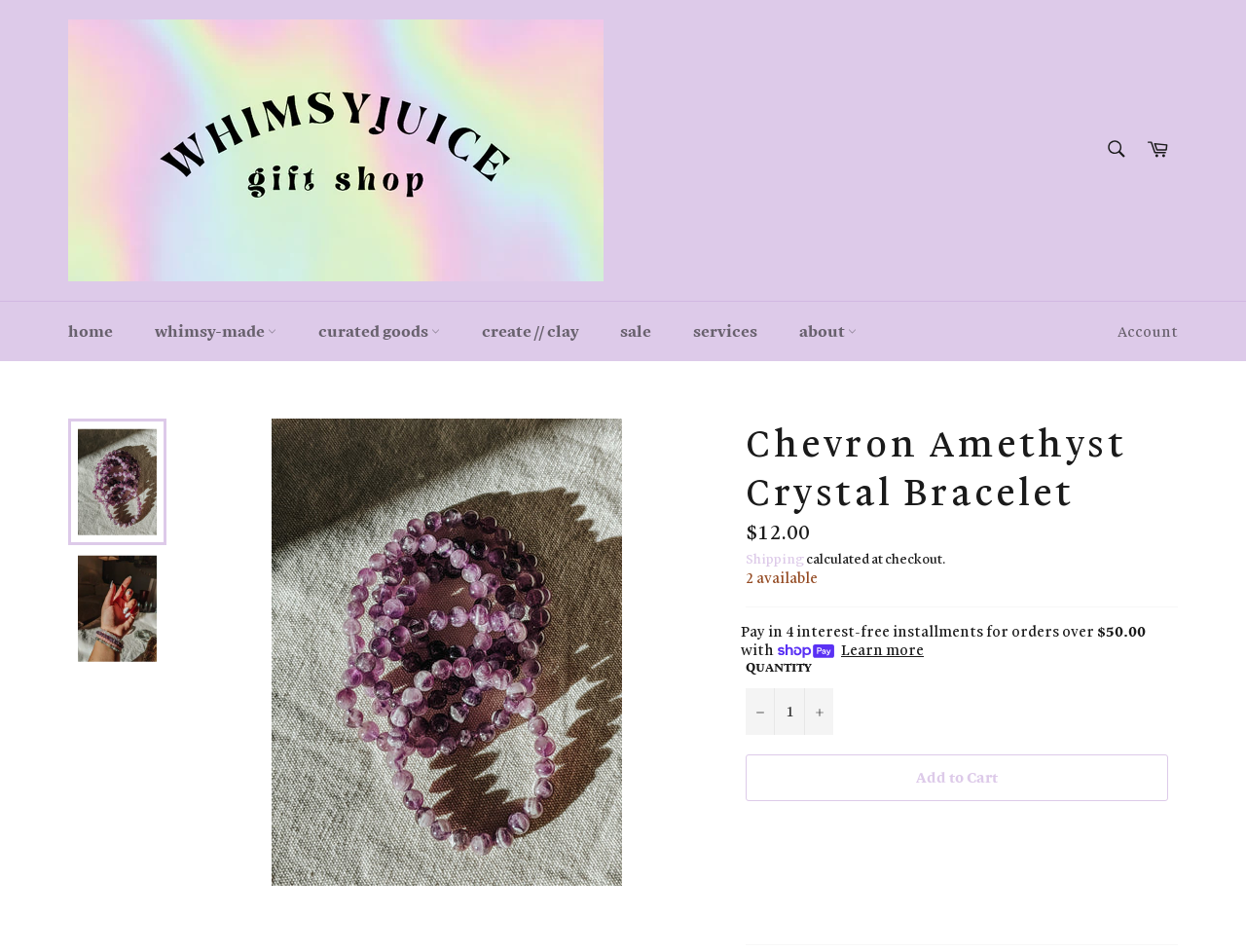Give a full account of the webpage's elements and their arrangement.

This webpage is about a Chevron Amethyst Crystal Bracelet sold at WHIMSYJUICE GIFT SHOP. At the top left, there is a logo of WHIMSYJUICE GIFT SHOP, which is an image linked to the shop's homepage. Next to the logo, there is a search bar with a "SEARCH" label and a search button. On the top right, there is a link to the cart and a link to the account section.

Below the top navigation bar, there is a main navigation menu with links to different sections of the website, including "home", "whimsy-made", "curated goods", "create // clay", "sale", "services", and "about".

The main content of the webpage is about the Chevron Amethyst Crystal Bracelet. There are three images of the bracelet, one large image in the middle and two smaller images on the left. The title of the product, "Chevron Amethyst Crystal Bracelet", is displayed prominently above the images.

Below the title, there is a section displaying the price of the product, "$12.00", with a label "Regular price". There is also information about shipping, which is calculated at checkout. The availability of the product is shown as "2 available".

Further down, there is a section promoting the option to pay in 4 interest-free installments for orders over $50.00 with Shop Pay. There is a "Learn more" button next to this section.

Below that, there is a section to input the quantity of the product, with a "QUANTITY" label, a text box, and buttons to increase or decrease the quantity. Finally, there is an "Add to Cart" button at the bottom of the page.